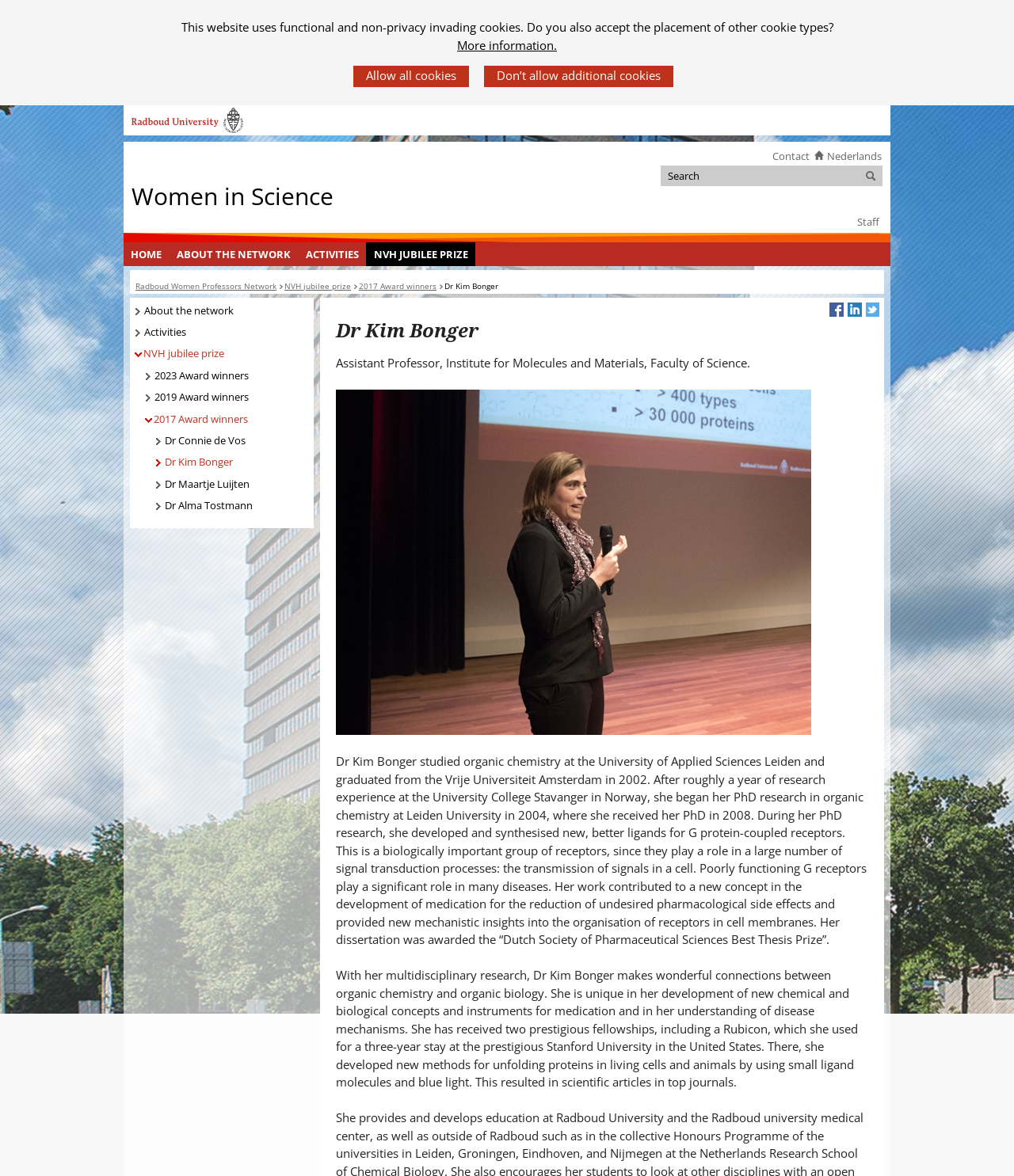Construct a comprehensive caption that outlines the webpage's structure and content.

The webpage is about Dr. Kim Bonger, a winner of the NVH award in 2017. At the top of the page, there is a dialog box asking users to accept cookies, with a heading "Cookies toestaan?" and a brief description of the types of cookies used on the website. Below this dialog box, there is a link to "Radboud University" accompanied by an image of the university's logo.

The main content of the page is divided into two sections. On the left side, there is a navigation menu with links to "HOME", "ABOUT THE NETWORK", "ACTIVITIES", and "NVH JUBILEE PRIZE". Below this menu, there is a breadcrumb navigation showing the current page's location within the website.

On the right side, there is a heading "Dr Kim Bonger" followed by a brief description of Dr. Bonger's profession and faculty affiliation. Below this heading, there is an image of Dr. Bonger, and a lengthy text describing her educational background, research experience, and achievements. The text is divided into two paragraphs, with the first paragraph describing her PhD research and its significance, and the second paragraph highlighting her multidisciplinary research and prestigious fellowships.

At the bottom of the page, there is another navigation menu with links to "About the network", "Activities", "NVH jubilee prize", and several award winners' pages, including Dr. Kim Bonger's page.